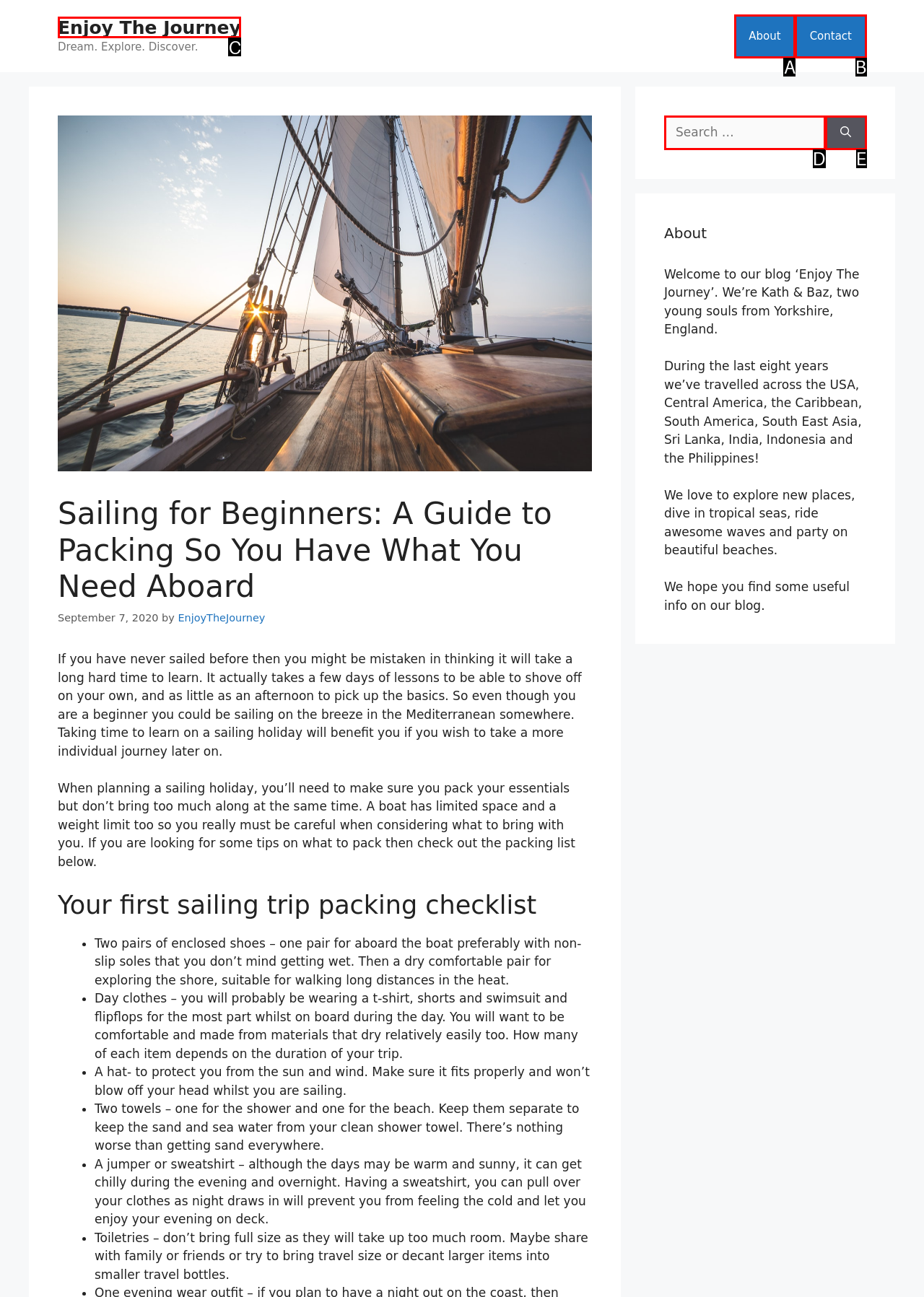From the given choices, determine which HTML element matches the description: Enjoy The Journey. Reply with the appropriate letter.

C